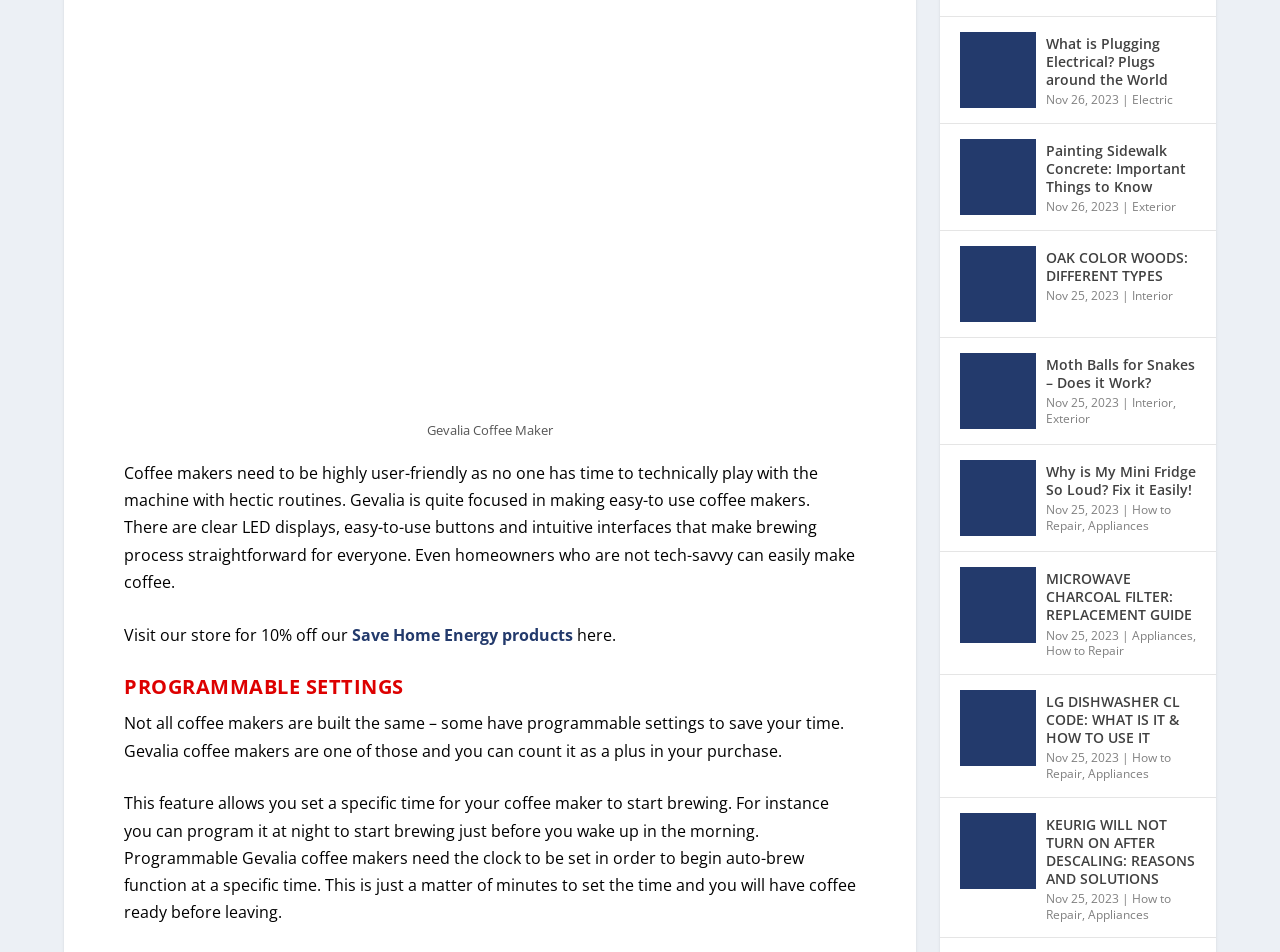Using the webpage screenshot, find the UI element described by Home. Provide the bounding box coordinates in the format (top-left x, top-left y, bottom-right x, bottom-right y), ensuring all values are floating point numbers between 0 and 1.

None